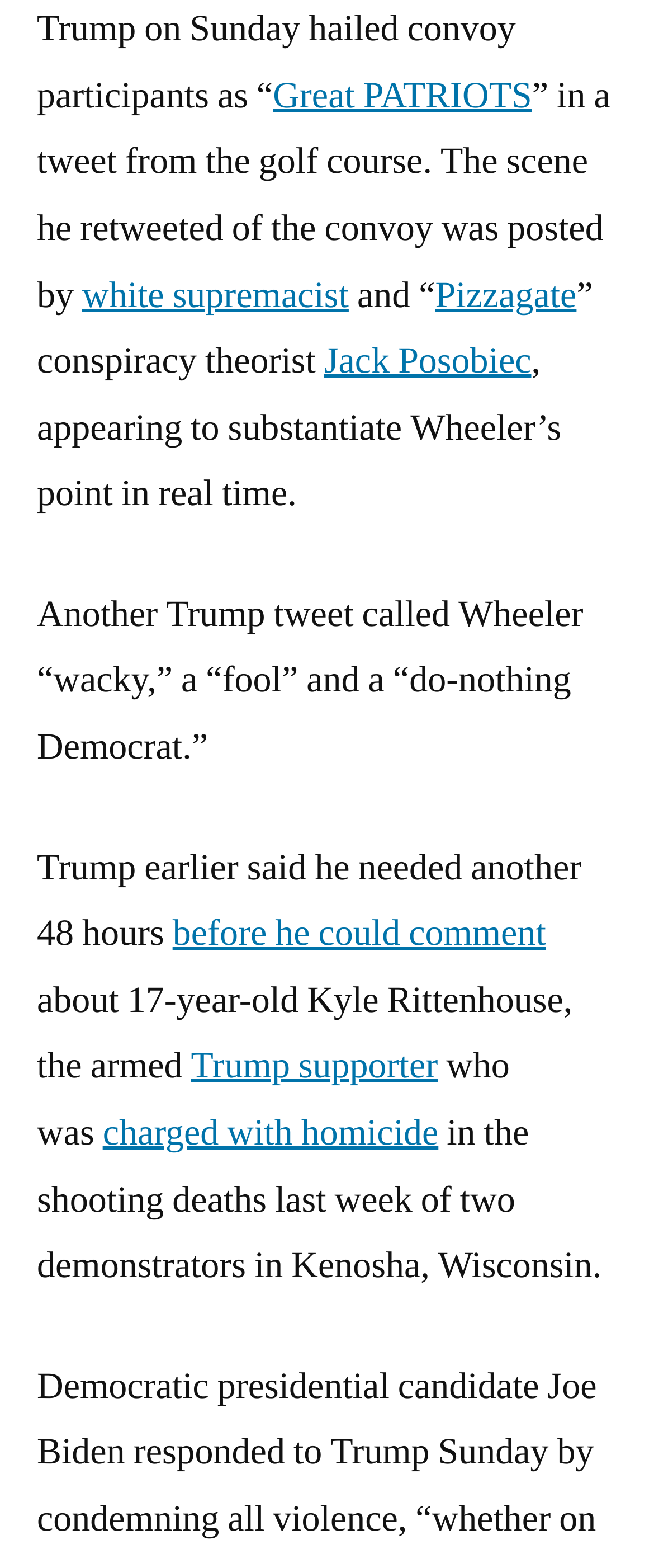Please analyze the image and give a detailed answer to the question:
What is the description of the convoy participants?

The text mentions that Trump hailed the convoy participants as 'Great PATRIOTS' in a tweet.